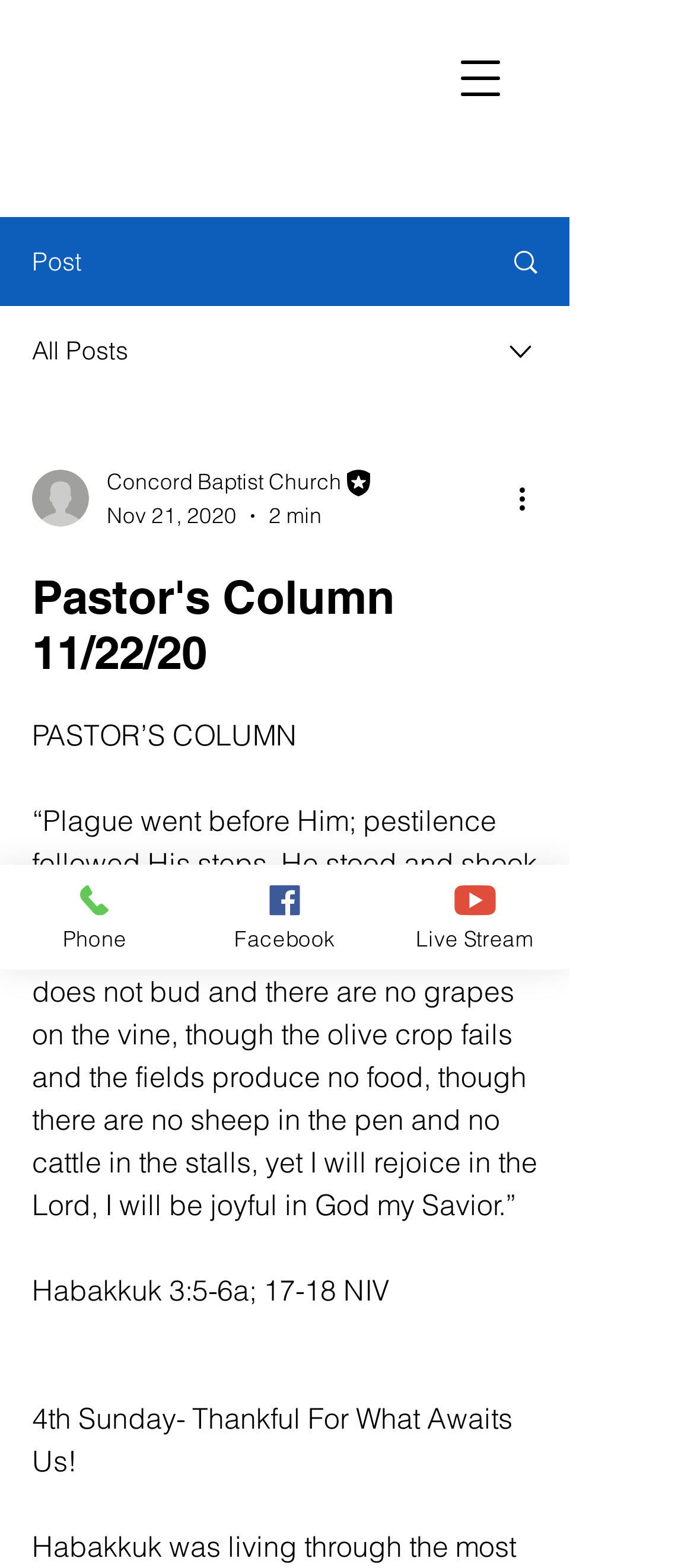Please find and give the text of the main heading on the webpage.

Pastor's Column 11/22/20